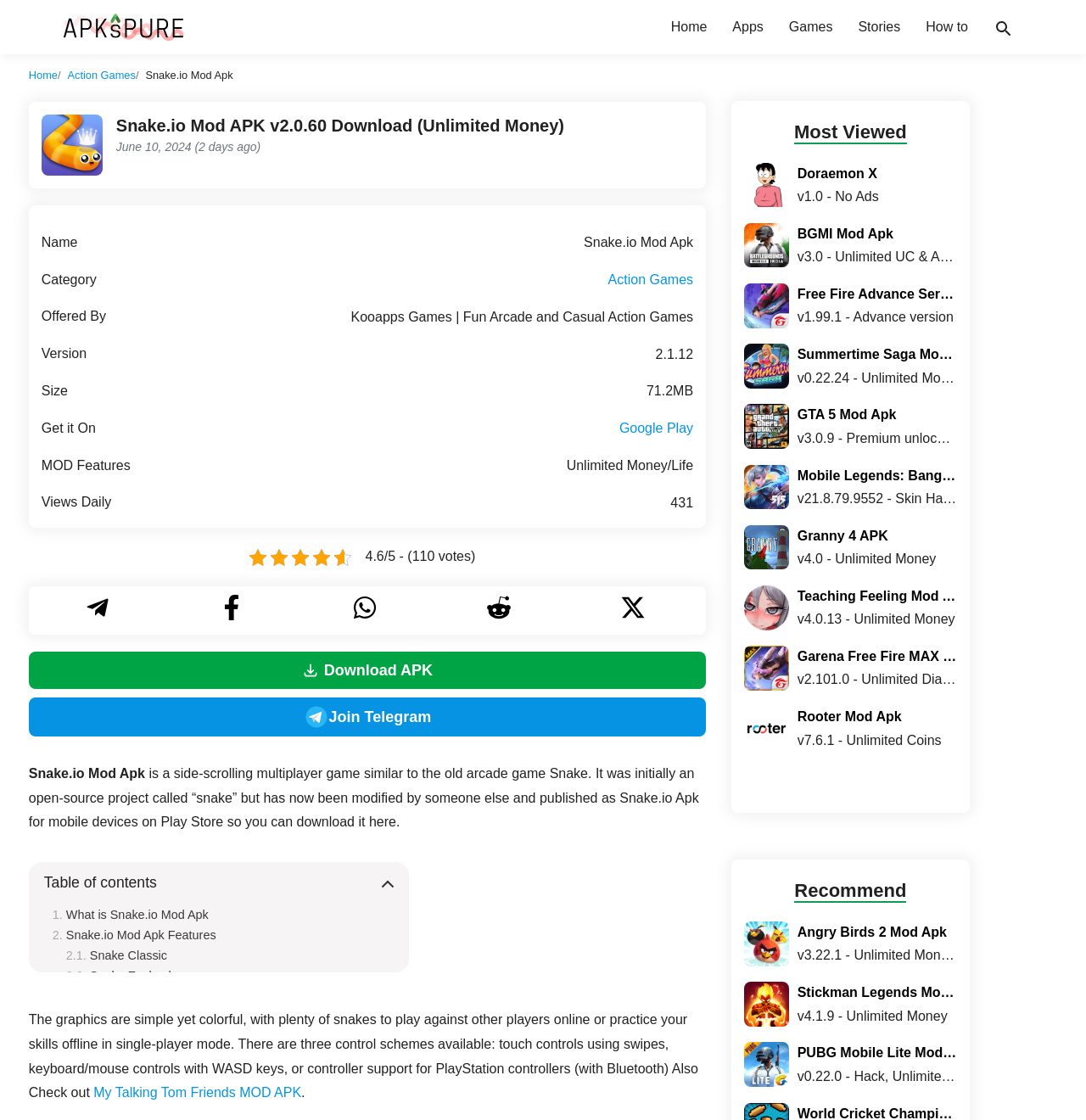Given the following UI element description: "Snake.io Mod Apk Features", find the bounding box coordinates in the webpage screenshot.

[0.048, 0.829, 0.199, 0.841]